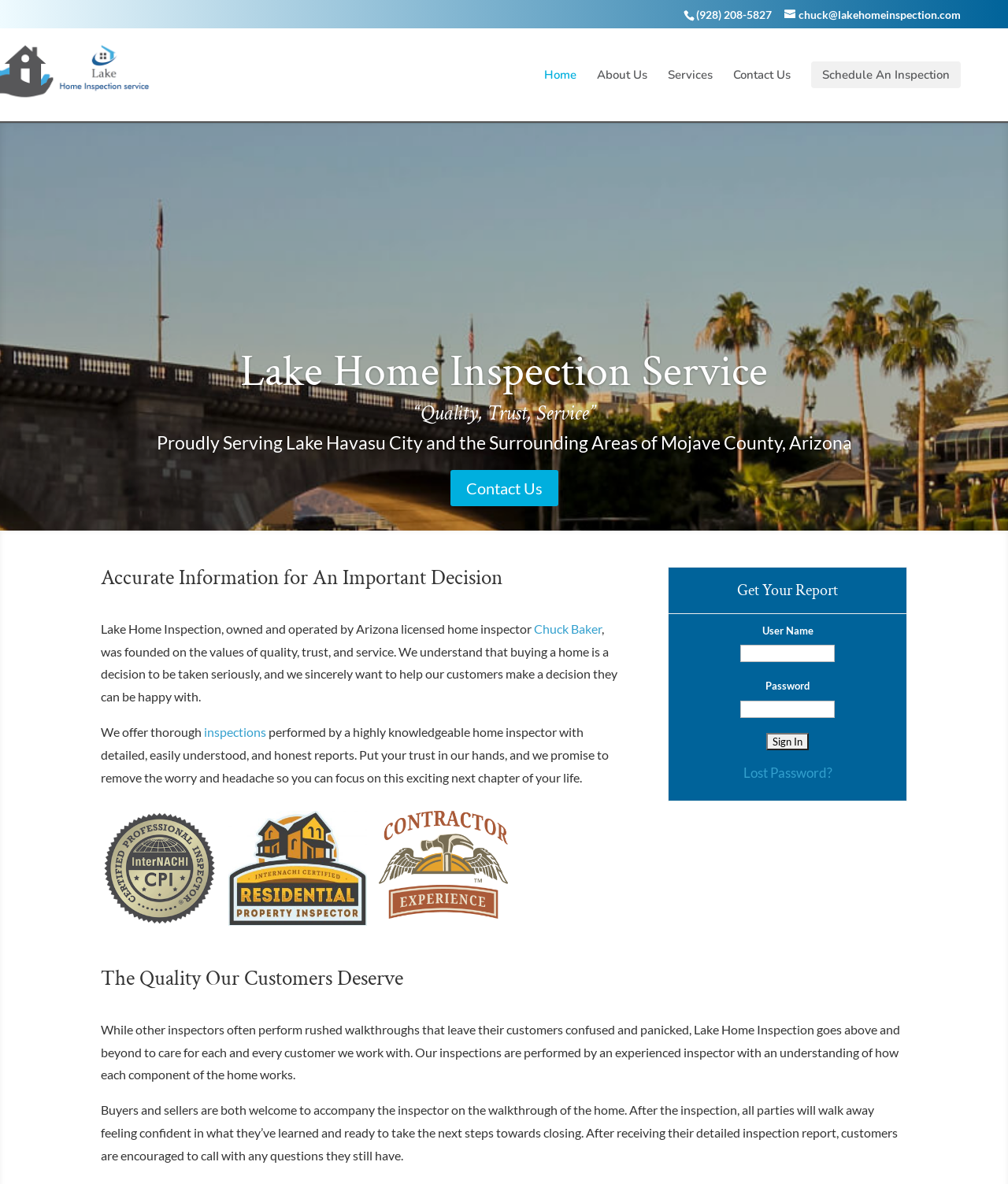Provide the bounding box coordinates of the HTML element described by the text: "Services". The coordinates should be in the format [left, top, right, bottom] with values between 0 and 1.

[0.662, 0.059, 0.707, 0.102]